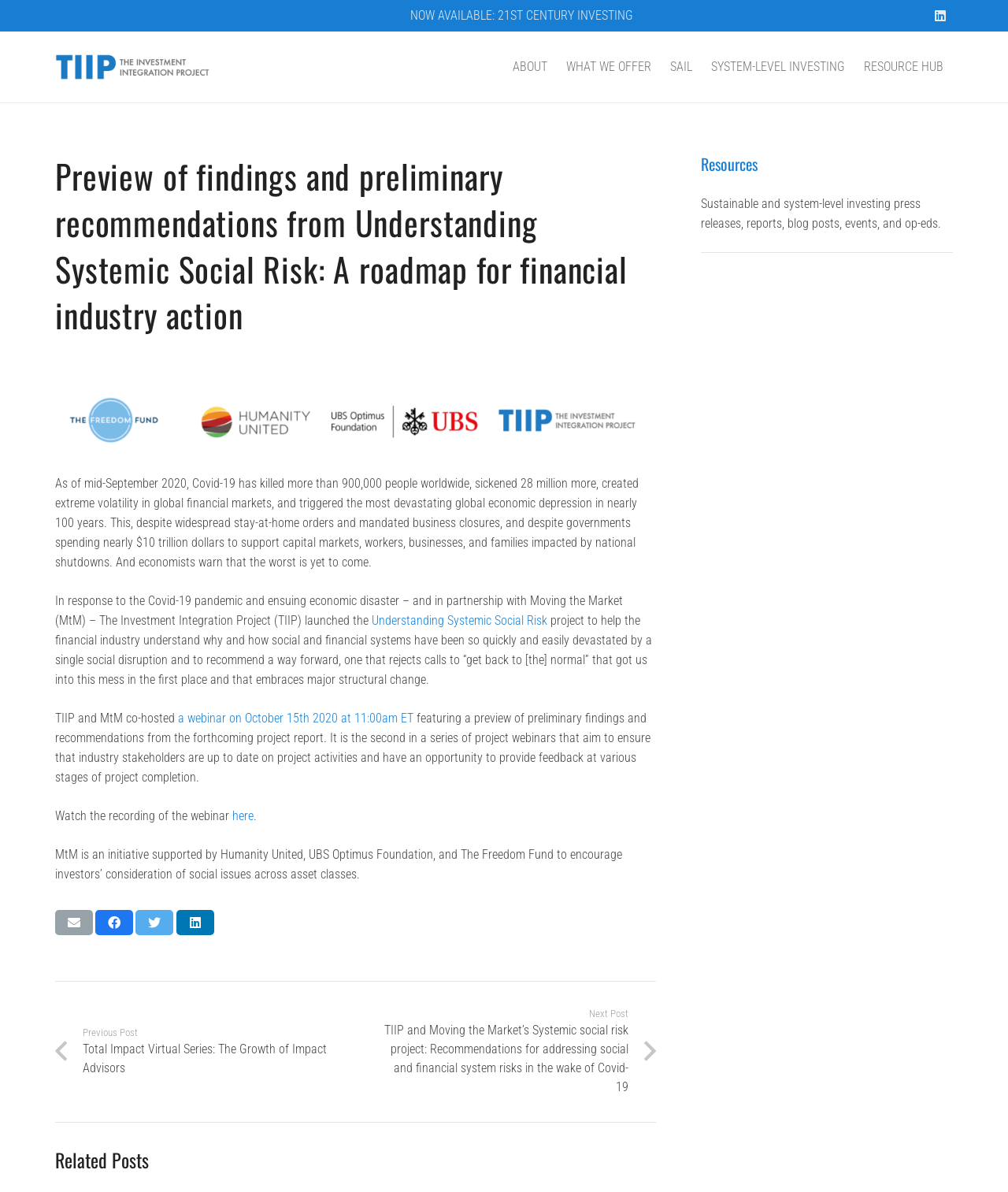Respond to the question with just a single word or phrase: 
What is the name of the initiative supported by Humanity United, UBS Optimus Foundation, and The Freedom Fund?

Moving the Market